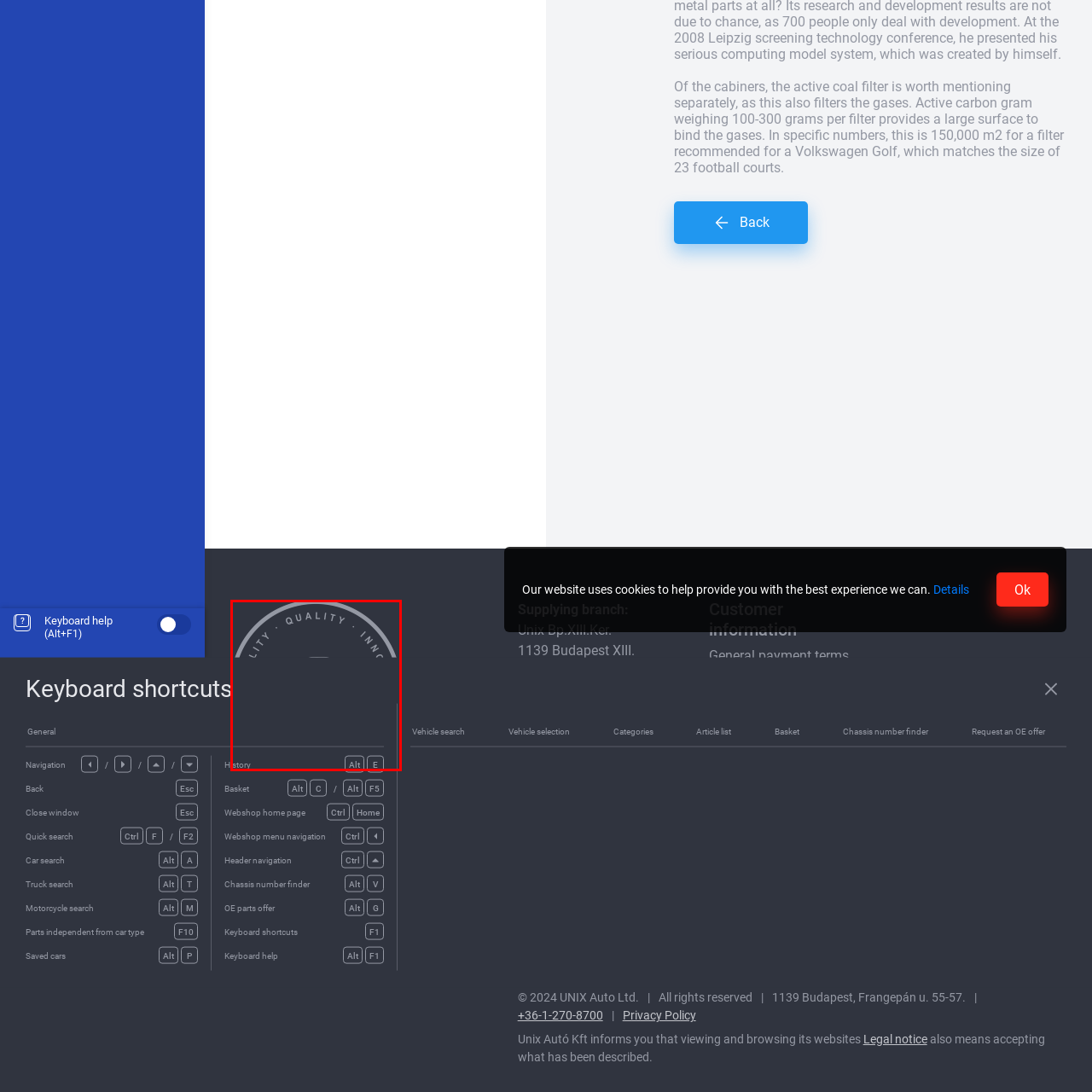Direct your attention to the image marked by the red boundary, What is the purpose of the space below the logo? Provide a single word or phrase in response.

Navigation or information